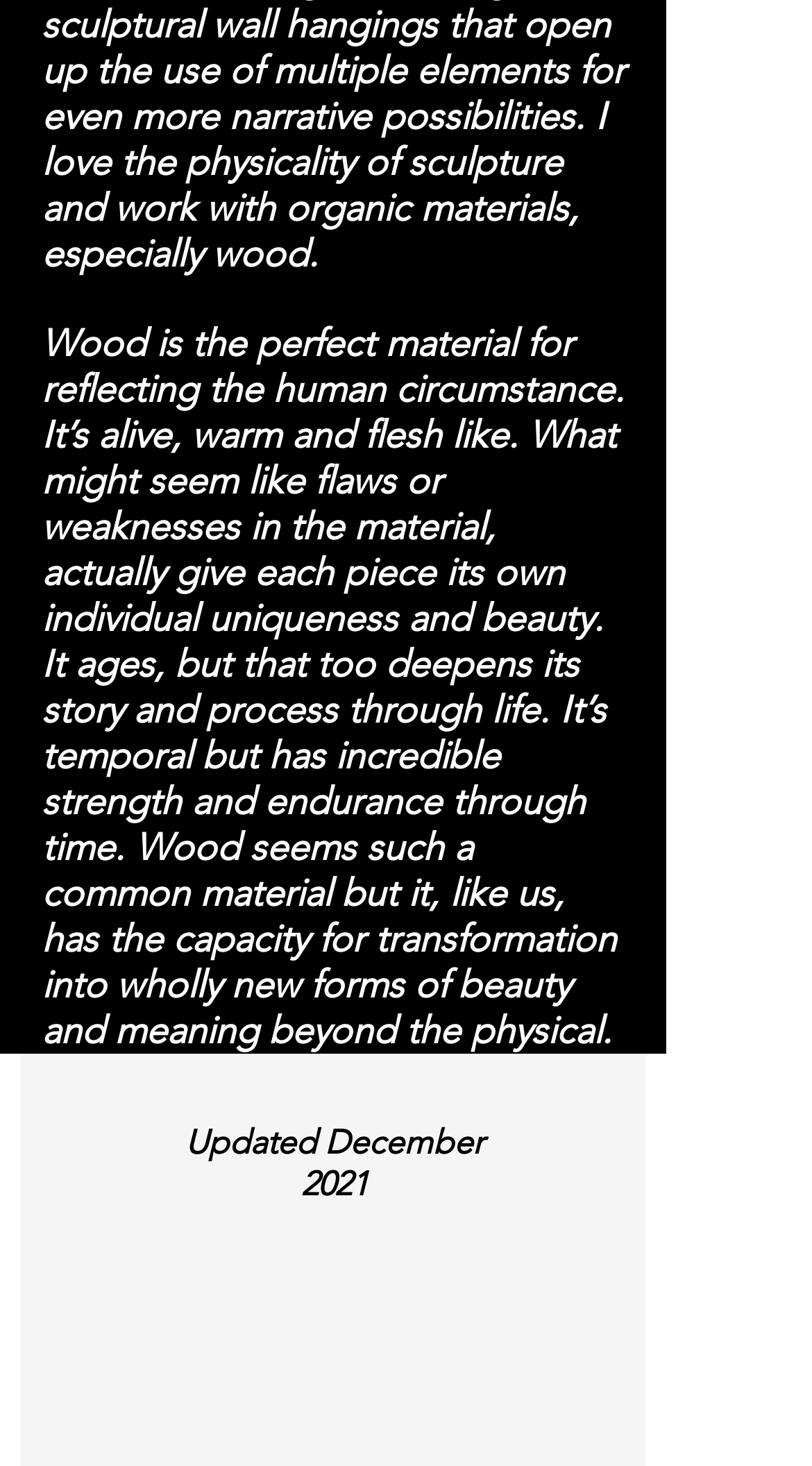What is the theme of the webpage?
Analyze the screenshot and provide a detailed answer to the question.

The theme of the webpage appears to be wood and its characteristics, as the main text element at the top of the page discusses the properties and beauty of wood, and there are no other prominent themes or topics visible on the page.